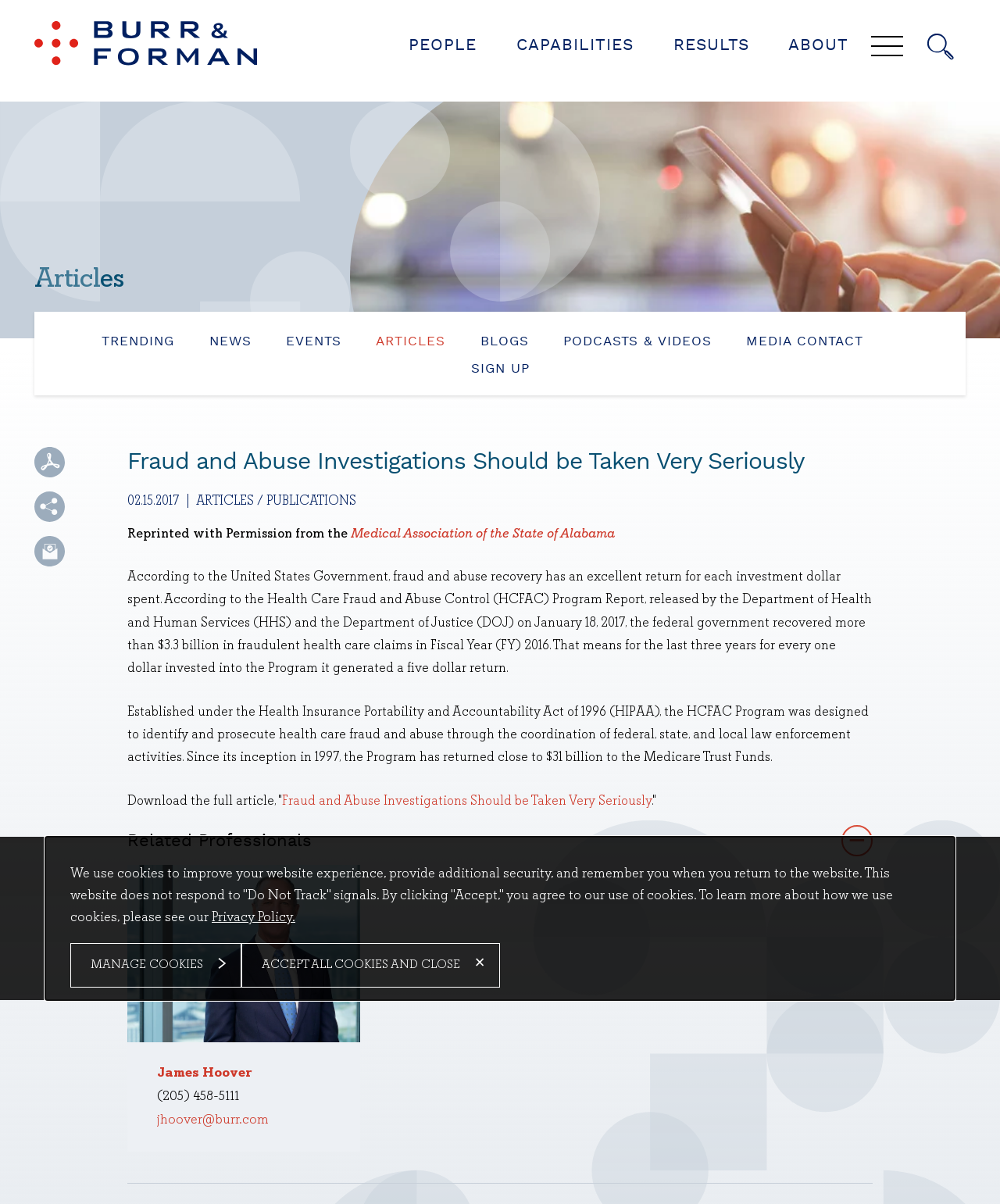Utilize the information from the image to answer the question in detail:
What is the topic of the article?

The topic of the article can be inferred from the heading 'Fraud and Abuse Investigations Should be Taken Very Seriously' and the content of the article, which discusses the importance of fraud and abuse recovery in the healthcare industry.